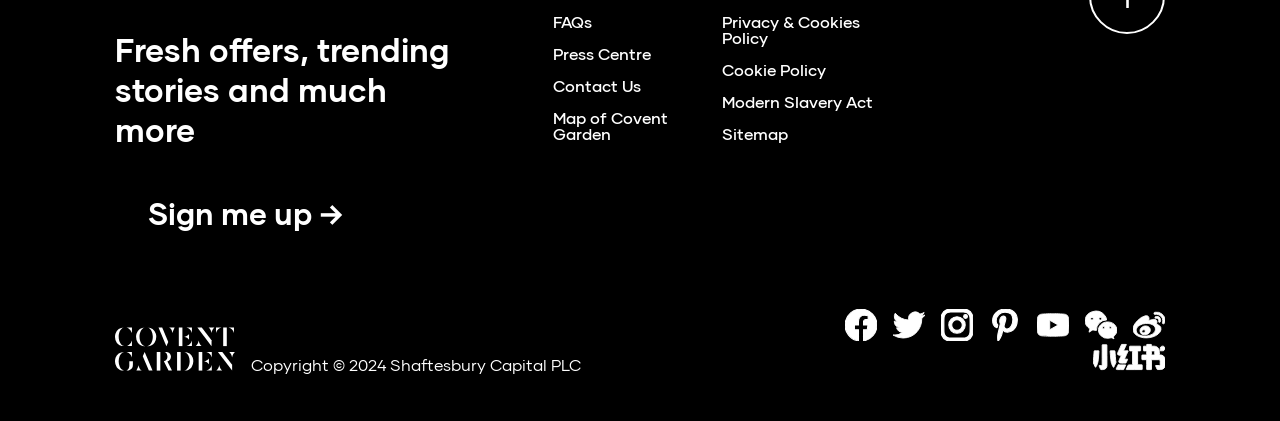Identify the bounding box coordinates for the element you need to click to achieve the following task: "Visit the FAQs page". The coordinates must be four float values ranging from 0 to 1, formatted as [left, top, right, bottom].

[0.432, 0.028, 0.462, 0.073]